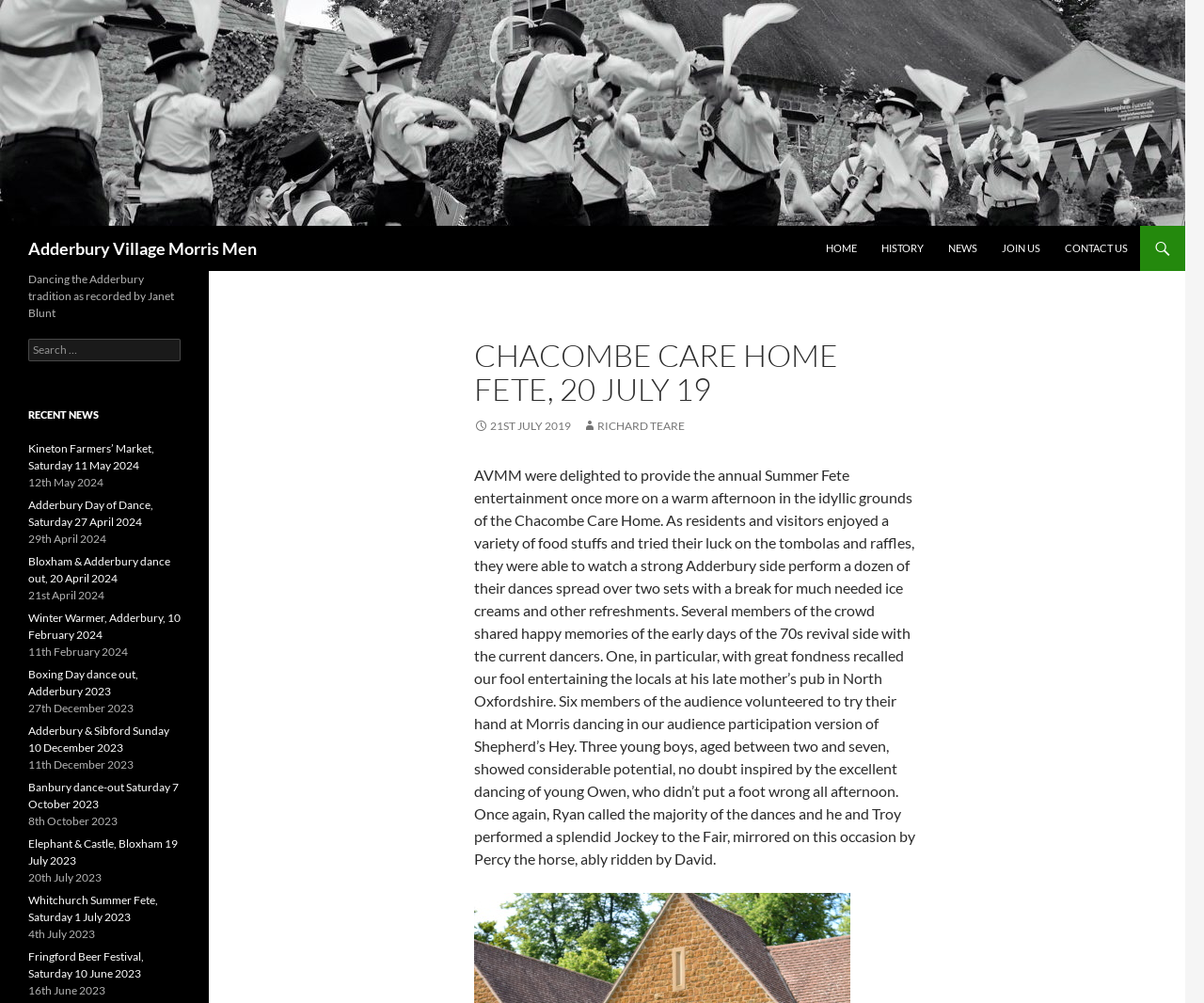Identify the bounding box for the UI element described as: "alt="icon"". Ensure the coordinates are four float numbers between 0 and 1, formatted as [left, top, right, bottom].

None